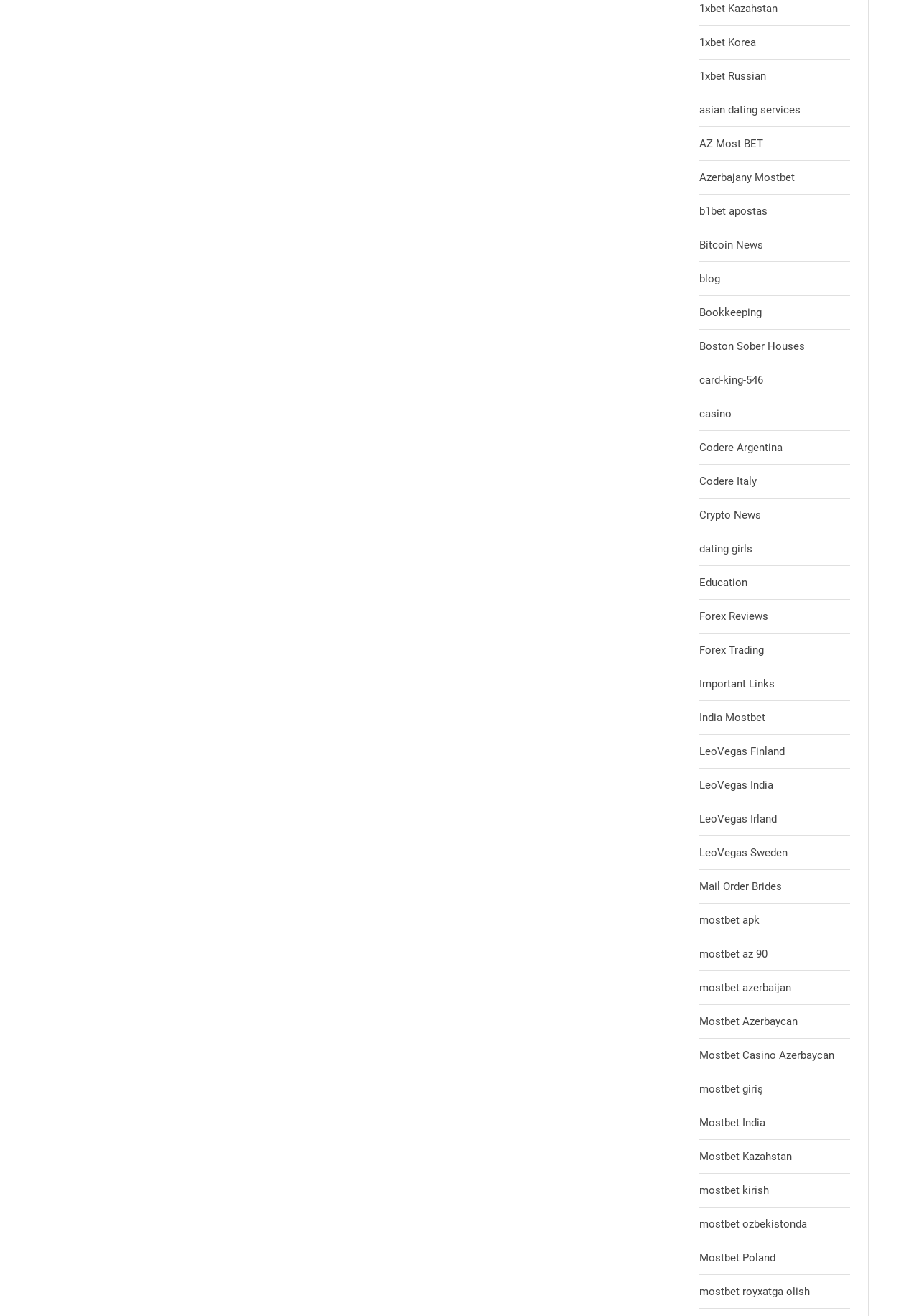Answer the question briefly using a single word or phrase: 
What type of news is mentioned on the webpage?

Bitcoin and Crypto